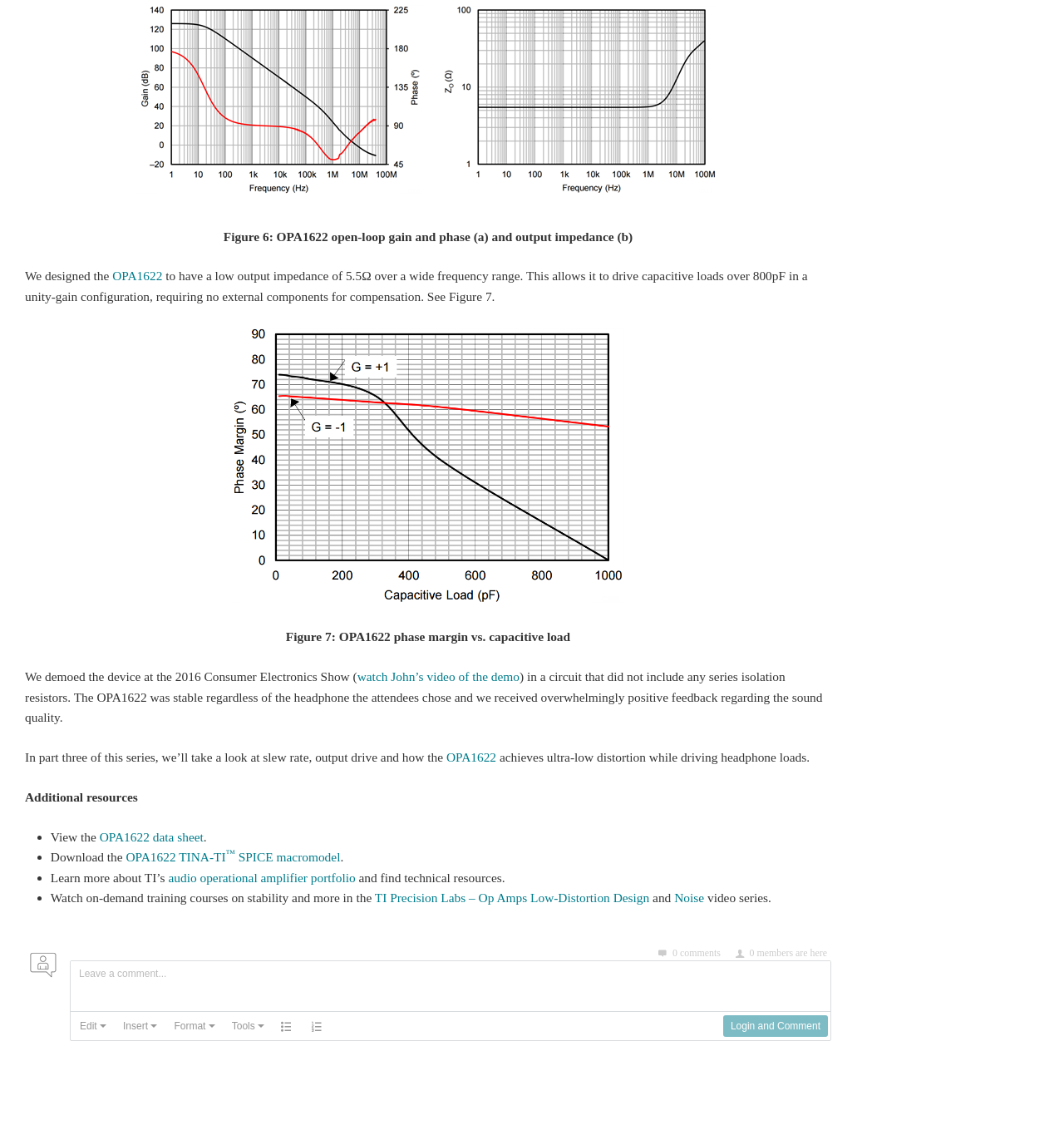Locate the bounding box coordinates of the element's region that should be clicked to carry out the following instruction: "View the OPA1622 data sheet". The coordinates need to be four float numbers between 0 and 1, i.e., [left, top, right, bottom].

[0.096, 0.774, 0.201, 0.787]